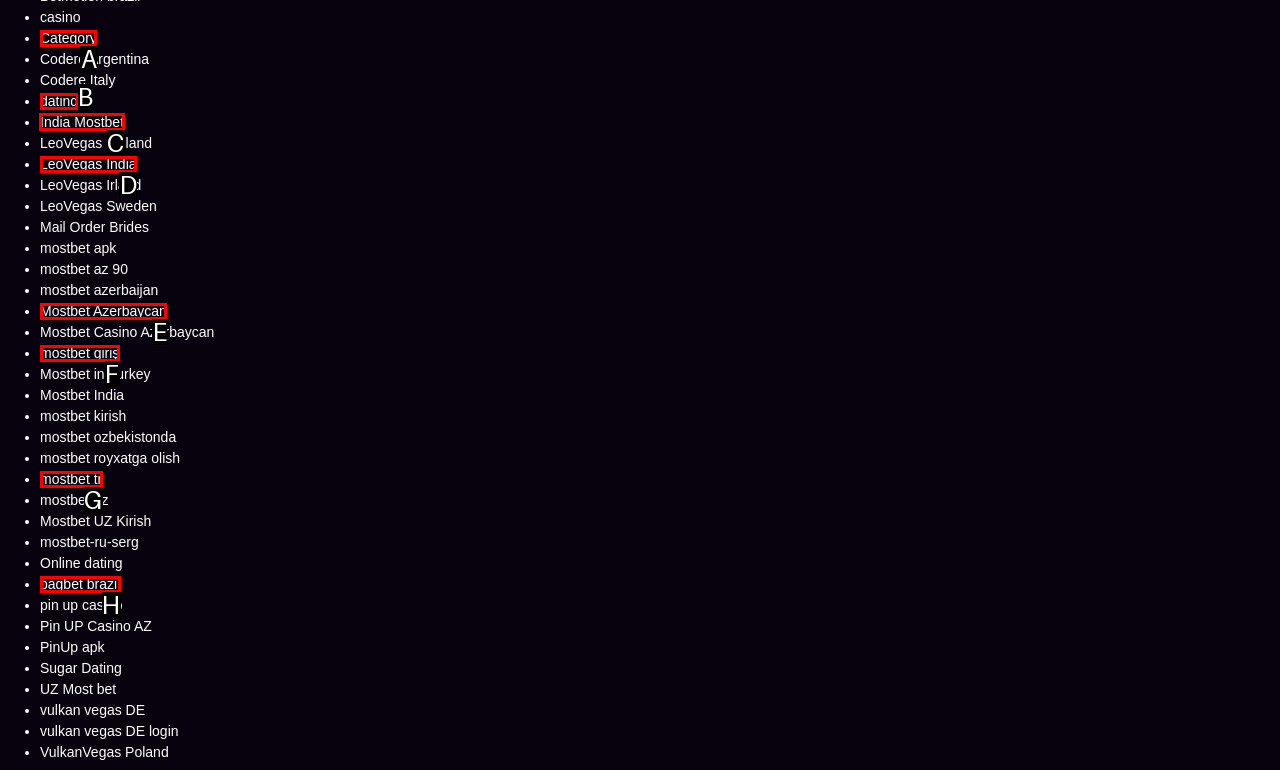To complete the task: Go to Mostbet India, select the appropriate UI element to click. Respond with the letter of the correct option from the given choices.

C